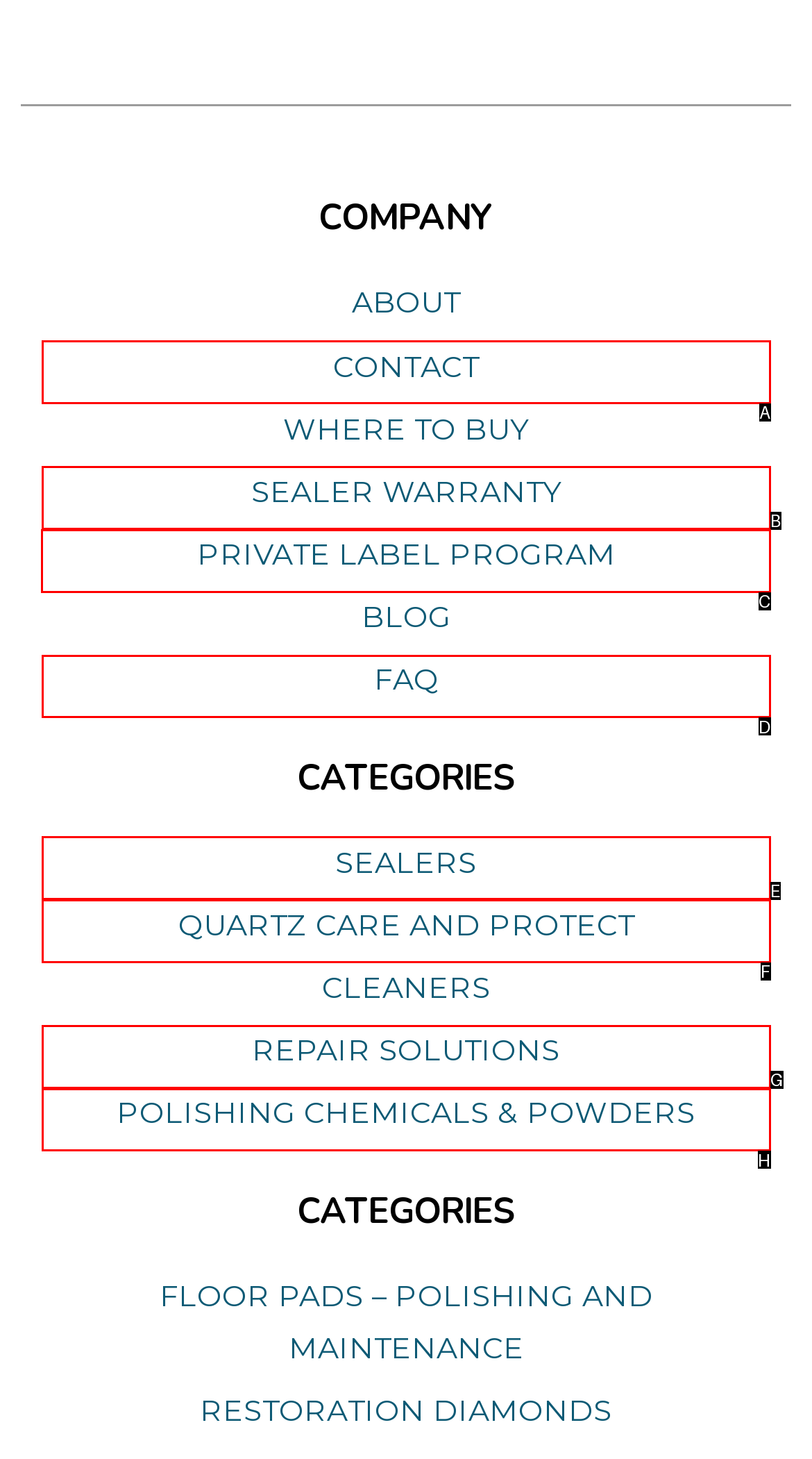Specify the letter of the UI element that should be clicked to achieve the following: view related products
Provide the corresponding letter from the choices given.

None